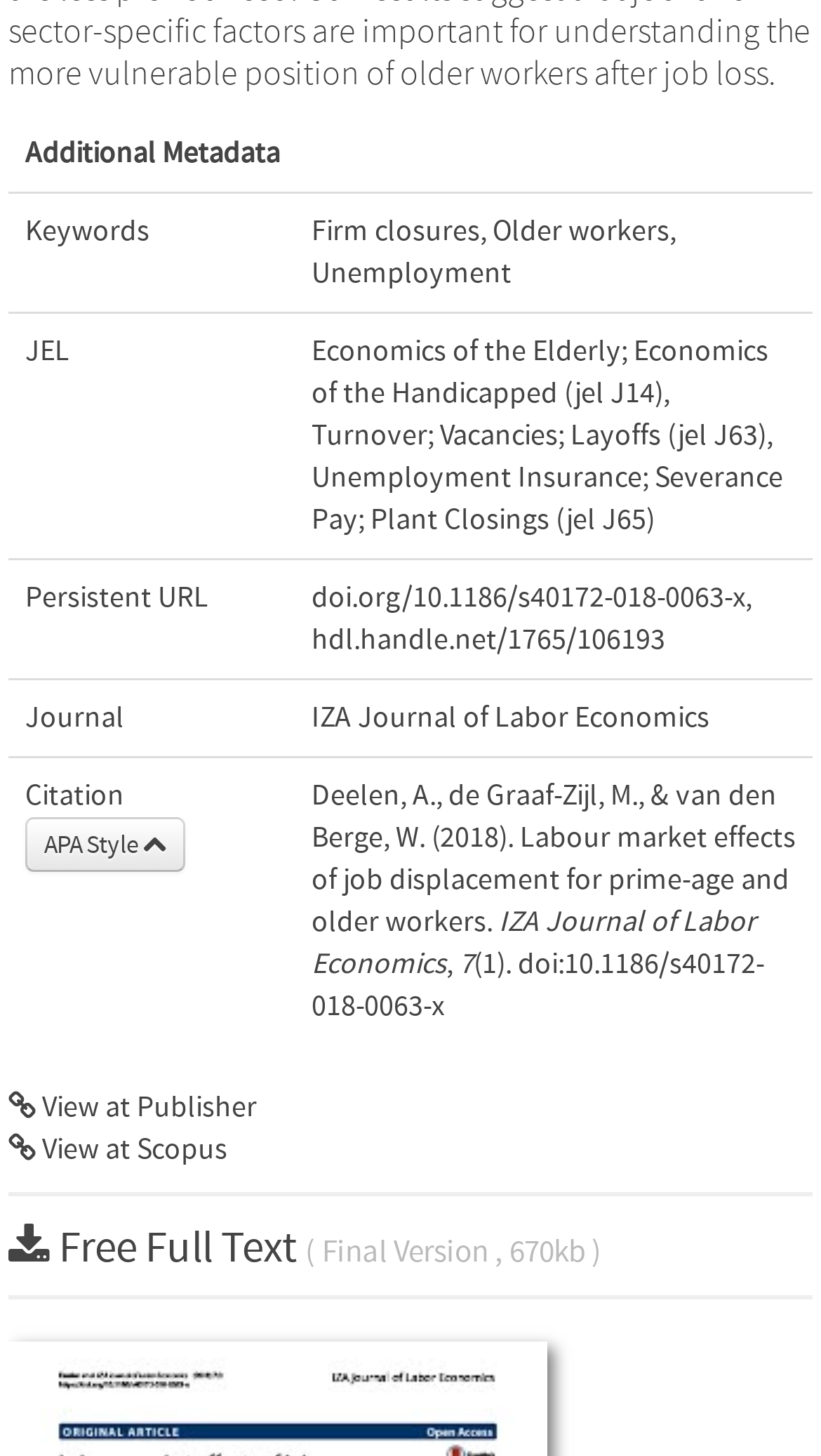What is the journal of the article?
Carefully analyze the image and provide a thorough answer to the question.

I found the journal of the article by looking at the gridcell element that contains the text 'IZA Journal of Labor Economics' which is located in the row with the 'Journal' column header.